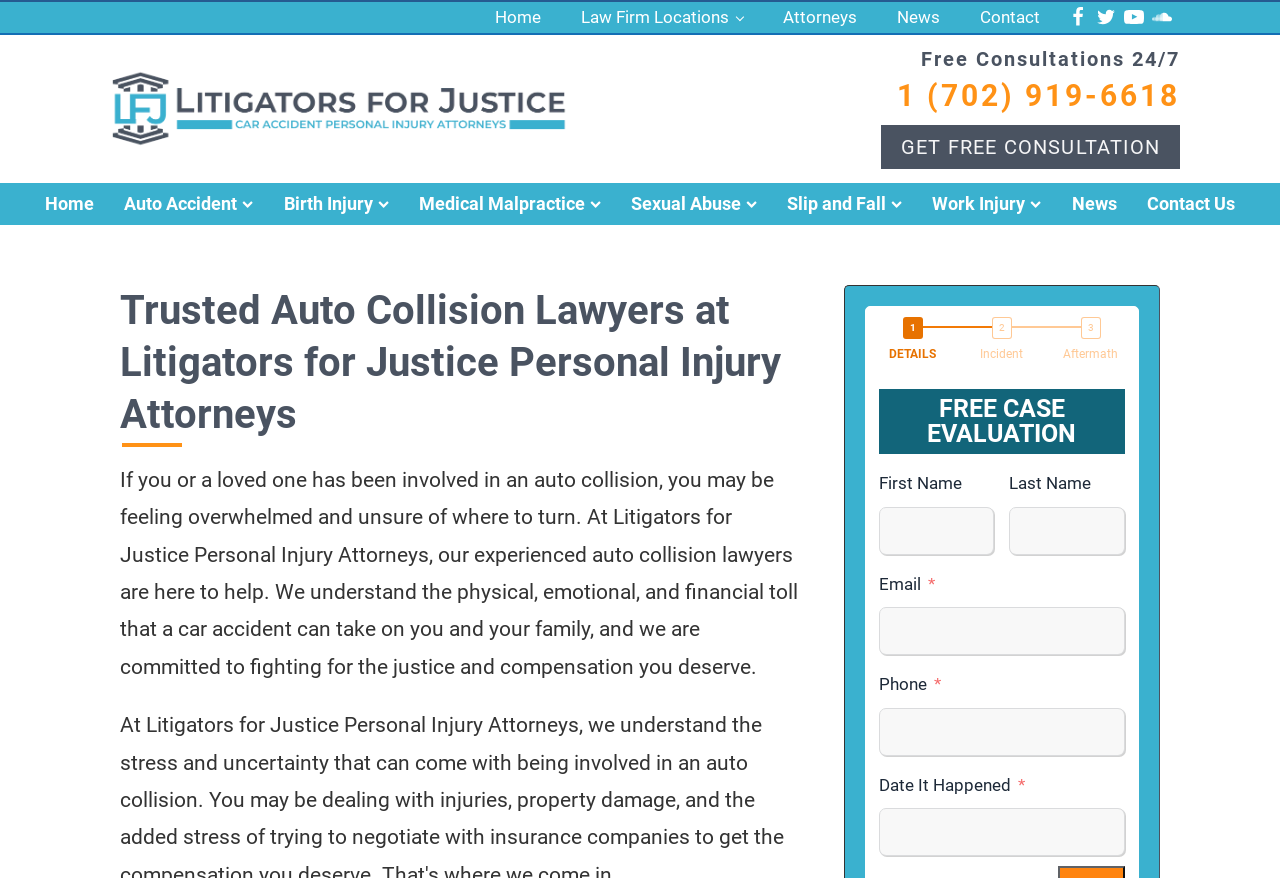What type of cases does the law firm handle?
Using the information from the image, answer the question thoroughly.

I found the answer by looking at the links 'Auto Accident', 'Birth Injury', 'Medical Malpractice', etc. which suggests that the law firm handles various types of cases including auto accidents, birth injuries, medical malpractice, and more.